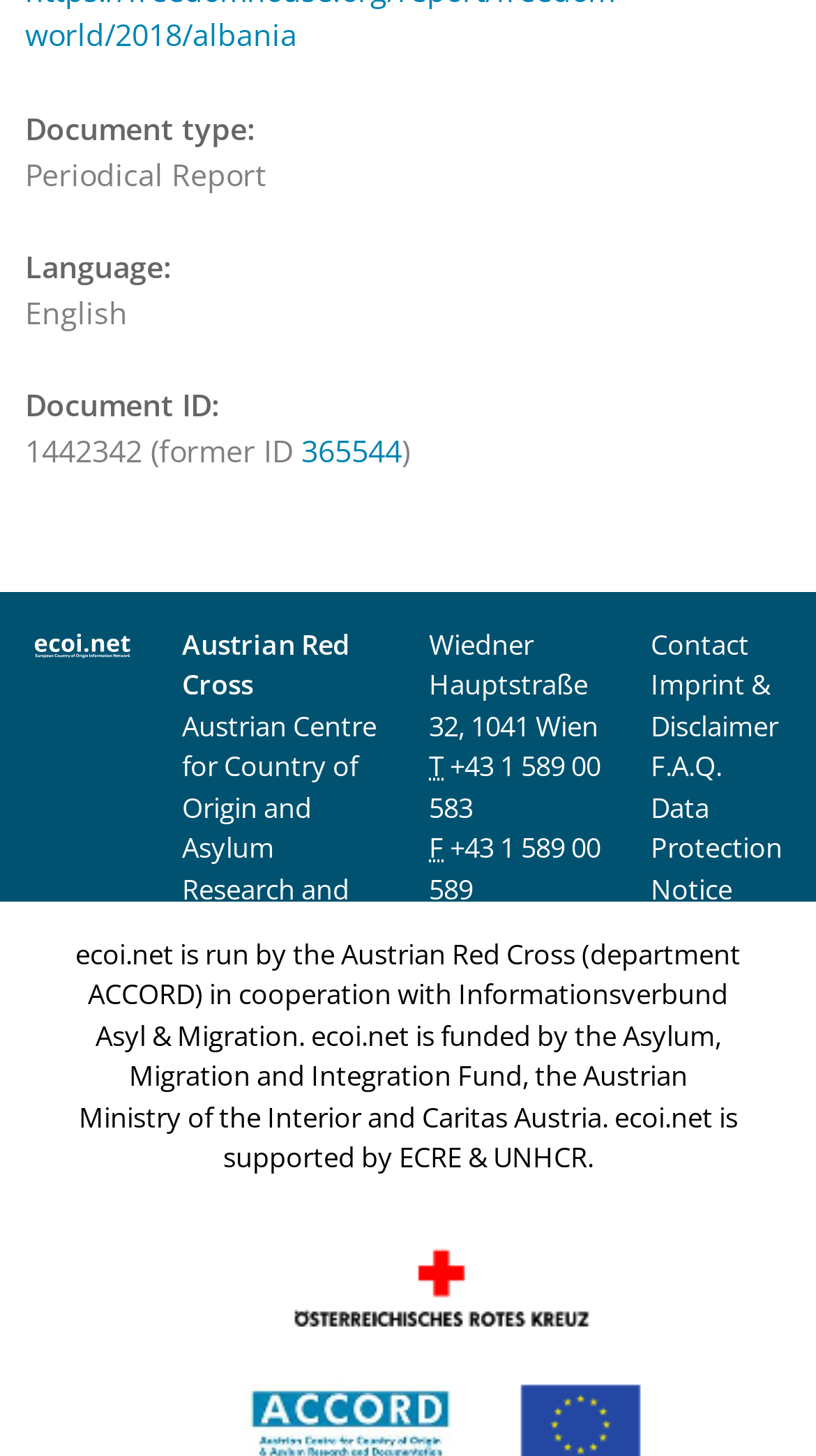Pinpoint the bounding box coordinates for the area that should be clicked to perform the following instruction: "view the imprint and disclaimer".

[0.797, 0.457, 0.954, 0.511]